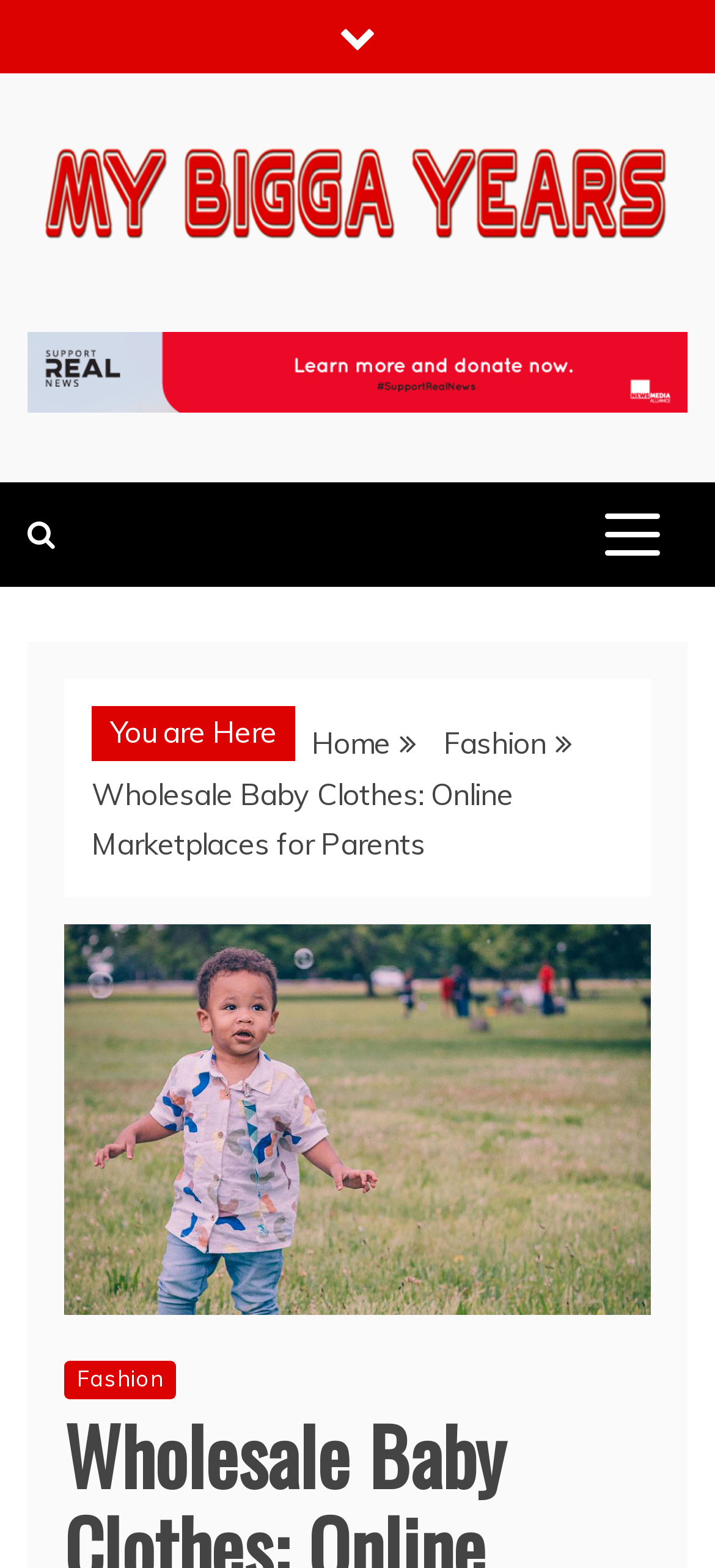What is the name of the website?
Please provide a single word or phrase in response based on the screenshot.

My bigga Years